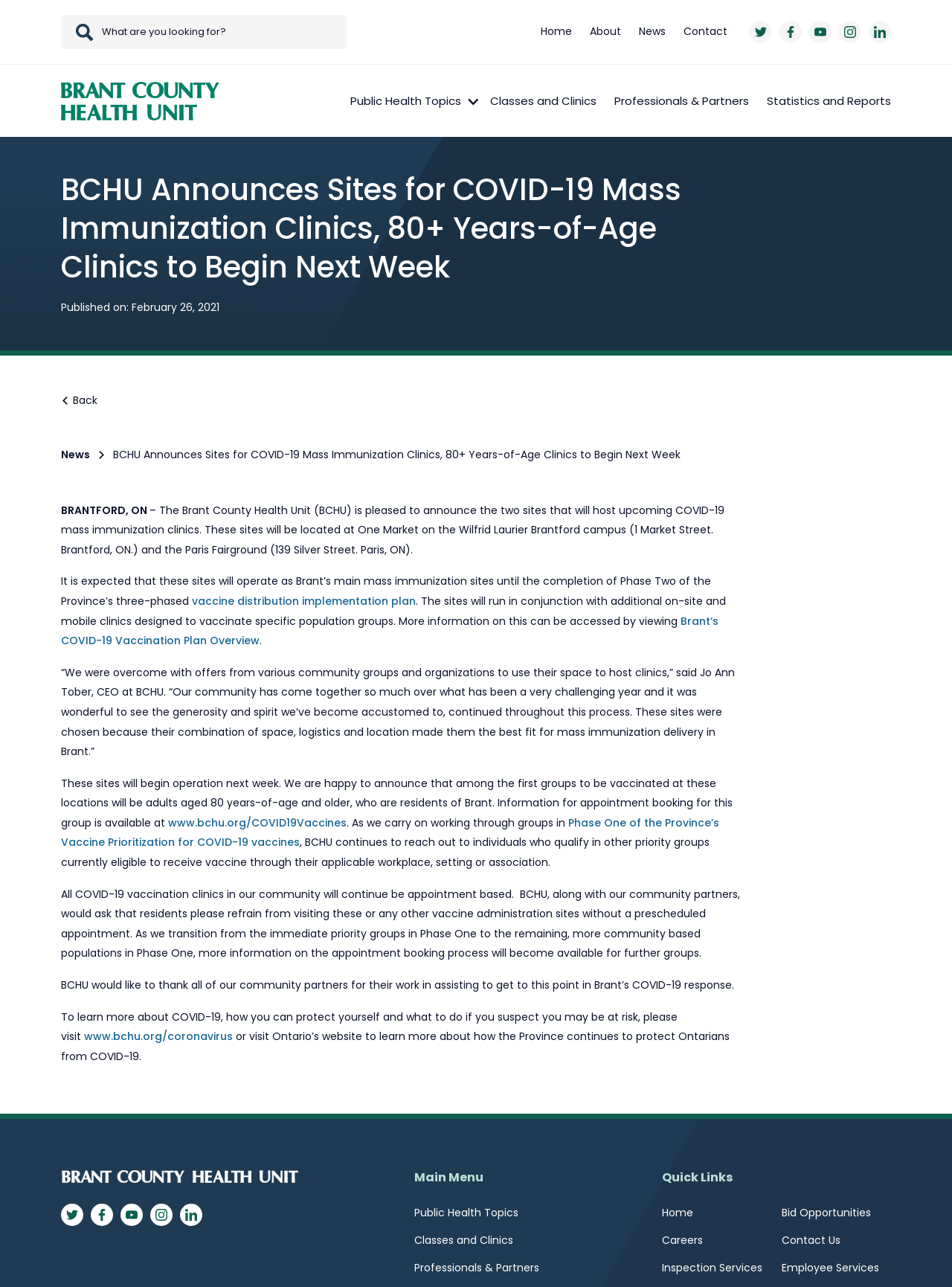Analyze and describe the webpage in a detailed narrative.

The webpage is about the Brant County Health Unit (BCHU) announcing the sites for COVID-19 mass immunization clinics. At the top of the page, there is a search bar with a search button and a logo of the BCHU. Below the search bar, there are several links to different sections of the website, including "Home", "About", "News", "Contact", and social media icons.

The main content of the page is divided into two sections. The first section has a heading that announces the sites for COVID-19 mass immunization clinics, followed by a brief description of the sites and their locations. Below this, there is a quote from the CEO of BCHU, Jo Ann Tober, expressing gratitude to the community for their support.

The second section provides more information about the vaccination process, including the priority groups, appointment booking, and the continuation of vaccination clinics in the community. There are also links to more information about COVID-19, the vaccination plan, and the Province's vaccine distribution implementation plan.

At the bottom of the page, there is a footer section with links to various sections of the website, including "Public Health Topics", "Classes and Clinics", "Professionals & Partners", and "Quick Links". There are also social media icons and a link to the BCHU logo.